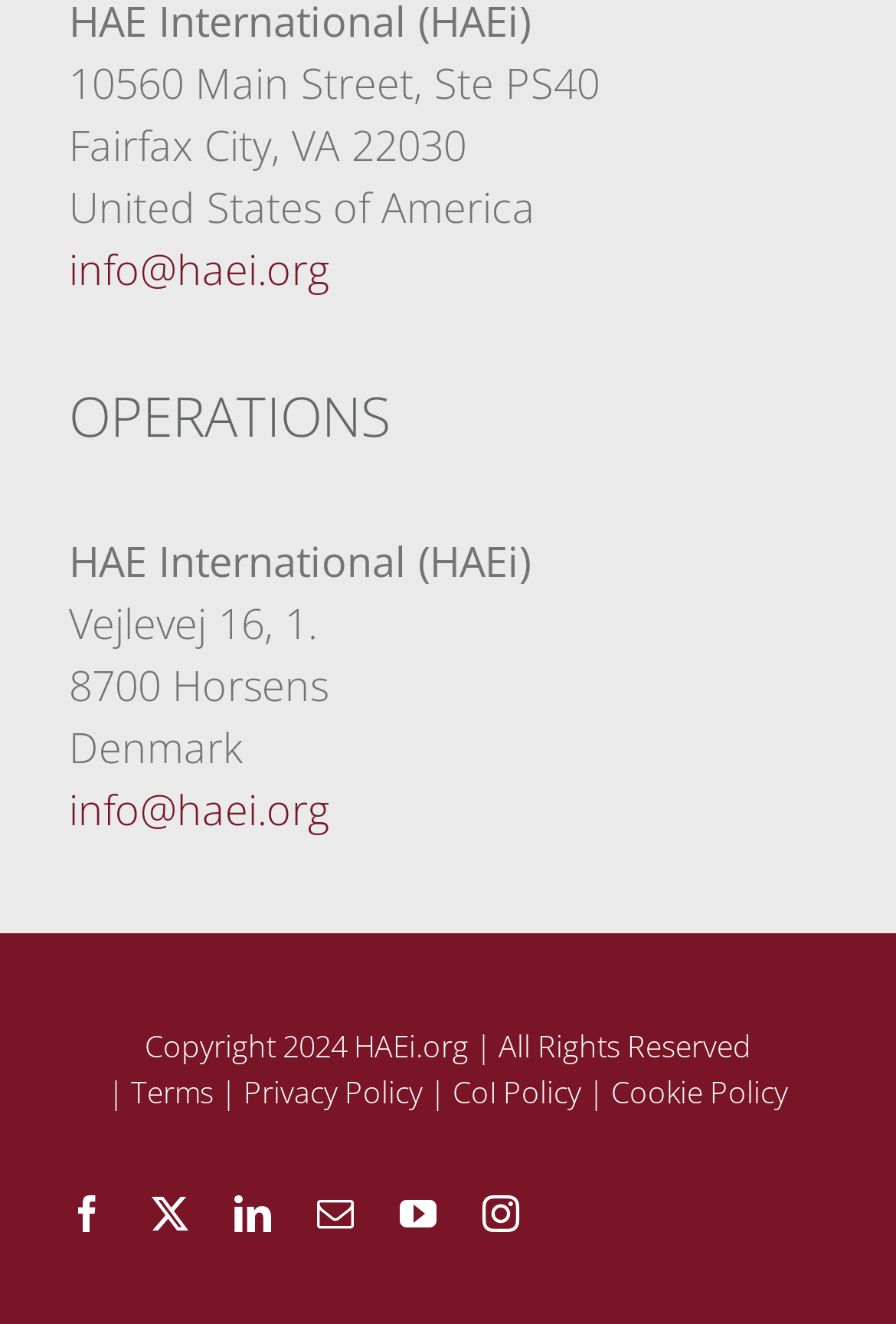Can you specify the bounding box coordinates for the region that should be clicked to fulfill this instruction: "Click the cancel button".

None